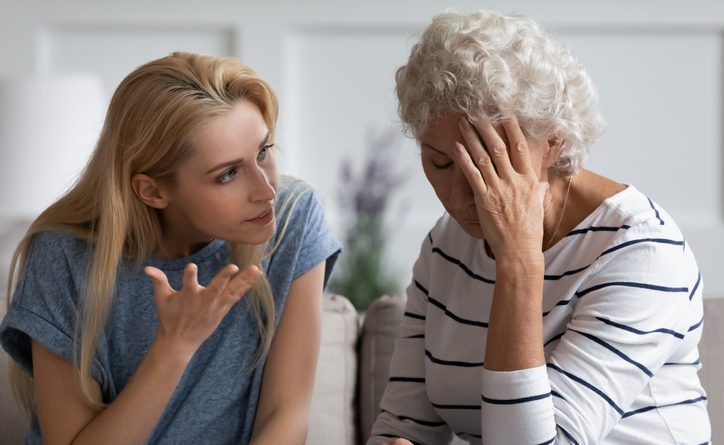Describe in detail everything you see in the image.

The image depicts a meaningful interaction between a younger woman and an elderly woman, likely representing a generational conversation about the challenges of aging and seeking assistance. The younger woman appears engaged and perhaps frustrated, gesturing as she speaks, while the elderly woman sits with her hand on her forehead, suggesting feelings of stress or overwhelm. This moment captures the emotional complexity often found in discussions about independence and the need for help as one ages, reflecting the themes of the article "Is Mom or Dad Refusing Help?" The setting appears cozy, with hints of home decor, emphasizing the personal nature of their conversation and the sensitive dynamics involved in navigating care and support for aging loved ones.